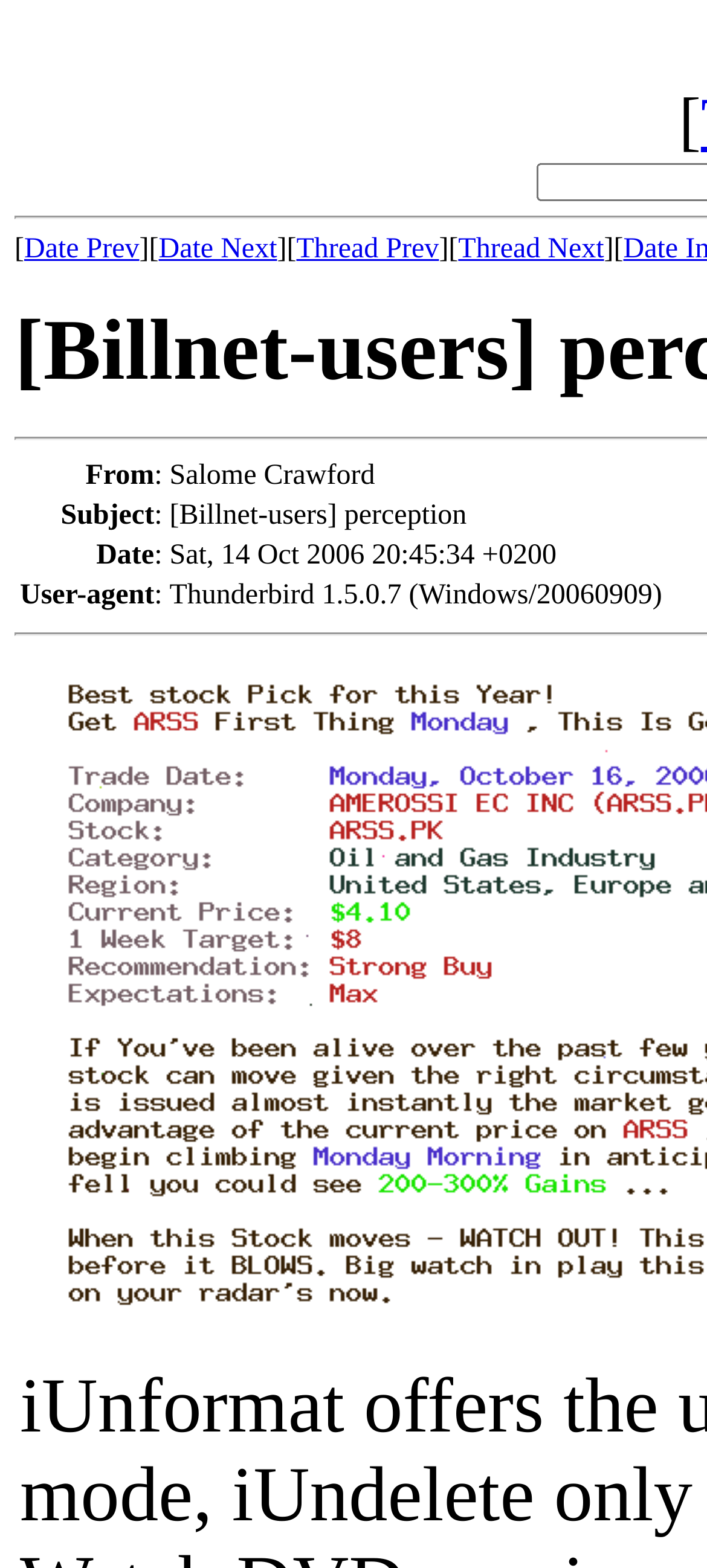Provide a one-word or brief phrase answer to the question:
What is the date of the email?

Sat, 14 Oct 2006 20:45:34 +0200